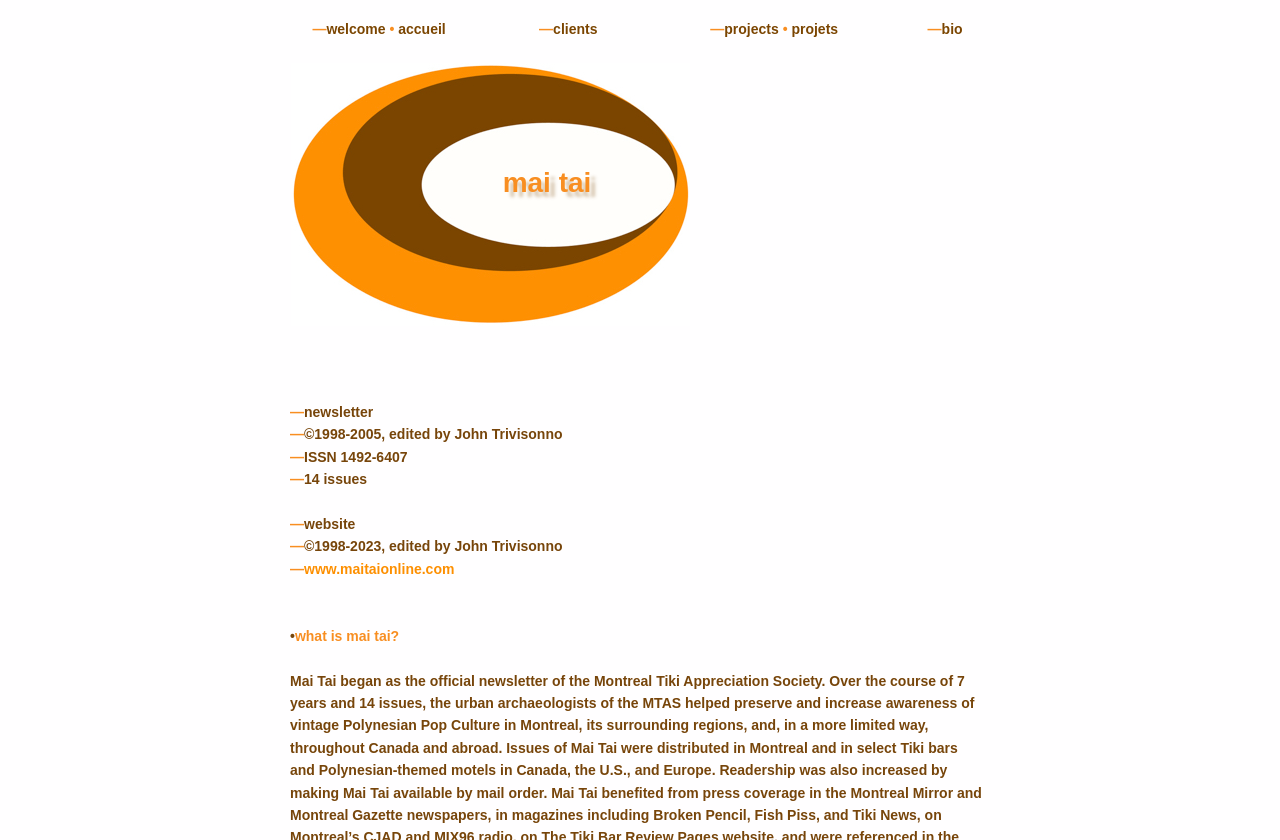Craft a detailed narrative of the webpage's structure and content.

The webpage appears to be a personal or professional website, with a prominent image at the top left corner, taking up about a quarter of the screen. Below the image, there is a title "mai tai" in a relatively large font size. 

To the right of the title, there is a dash followed by the text "newsletter". Below this, there is a copyright notice "©1998-2005, edited by John Trivisonno" and an ISSN number "1492-6407". 

Further down, there is another dash, followed by the text "14 issues". Below this, there is a link to a website, and another copyright notice "©1998-2023, edited by John Trivisonno". 

At the top right corner, there is a navigation menu with links to "welcome", "accueil", "clients", "projects", "projets", and "bio", separated by dashes and dots. The menu items are aligned horizontally and take up about a quarter of the screen width. 

In the middle of the page, there is a section with a question "what is mai tai?" in a relatively smaller font size.